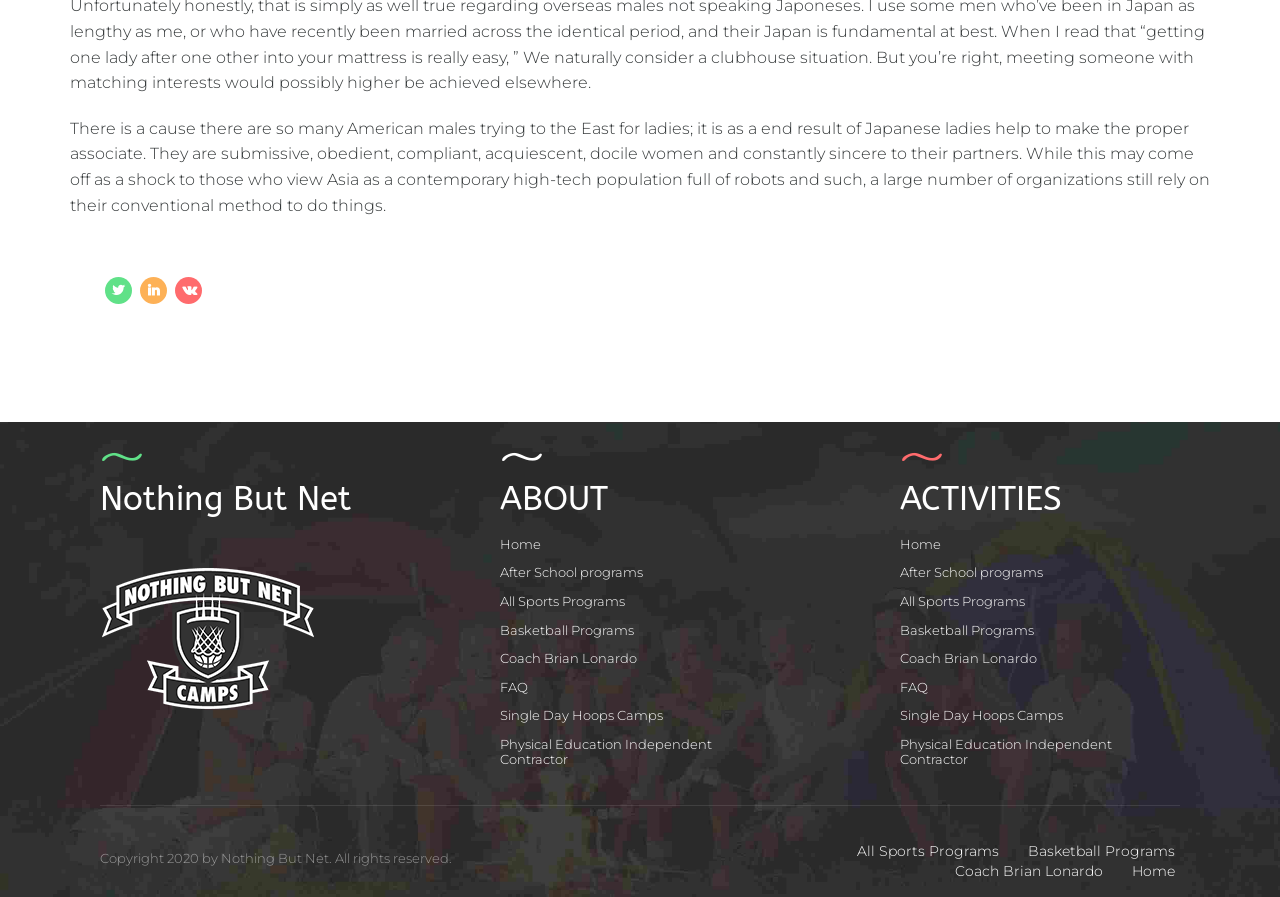Answer the question in one word or a short phrase:
What is the purpose of the links in the bottom-right section?

To navigate to related pages